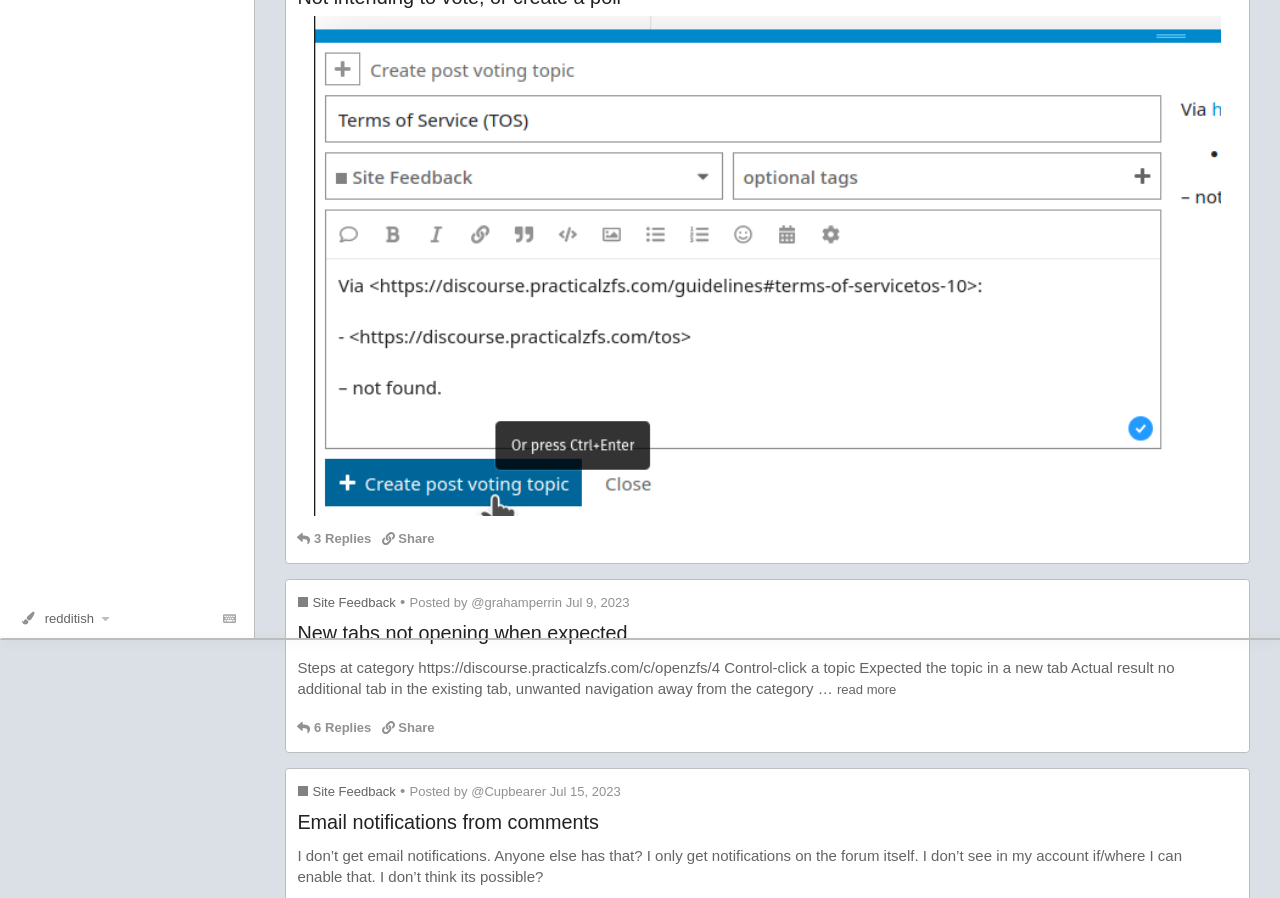Given the element description: "CONTACT US", predict the bounding box coordinates of the UI element it refers to, using four float numbers between 0 and 1, i.e., [left, top, right, bottom].

None